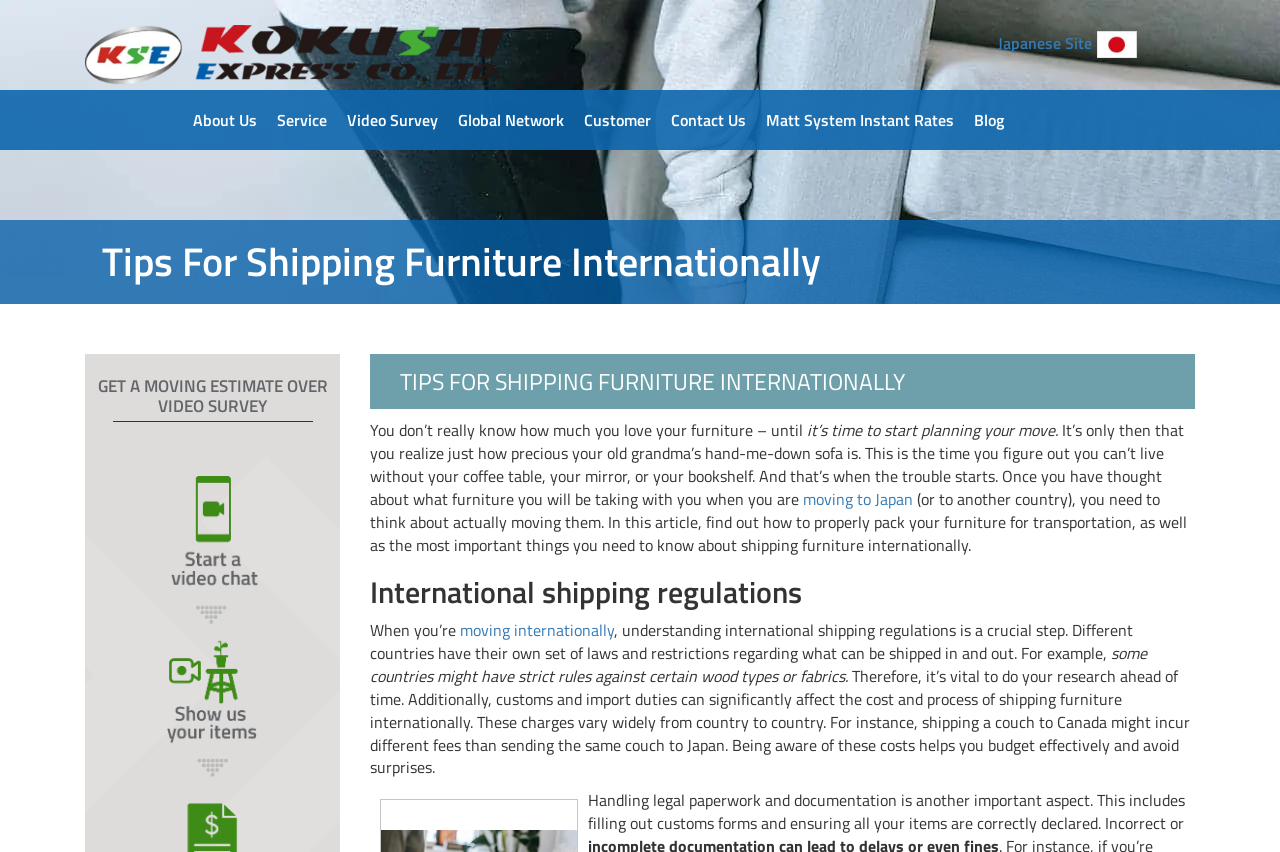Identify the bounding box coordinates of the section that should be clicked to achieve the task described: "Read more about shipping furniture internationally".

[0.627, 0.571, 0.713, 0.6]